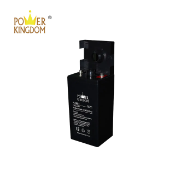Give a meticulous account of what the image depicts.

The image showcases a compact Long Life 2V 300Ah VRLA sealed lead-acid battery, prominently featuring the logo of Power Kingdom. The battery is designed for reliability and is suitable for various applications, such as telecom equipment. Its sleek, black casing provides a professional appearance, while the top design includes connection terminals, enhancing functionality. This battery is part of an extensive lineup of products aimed at delivering power solutions for diverse needs, with a focus on longevity and performance. The image is likely used in the context of promoting related products, emphasizing the quality and versatility offered by Power Kingdom's battery solutions.